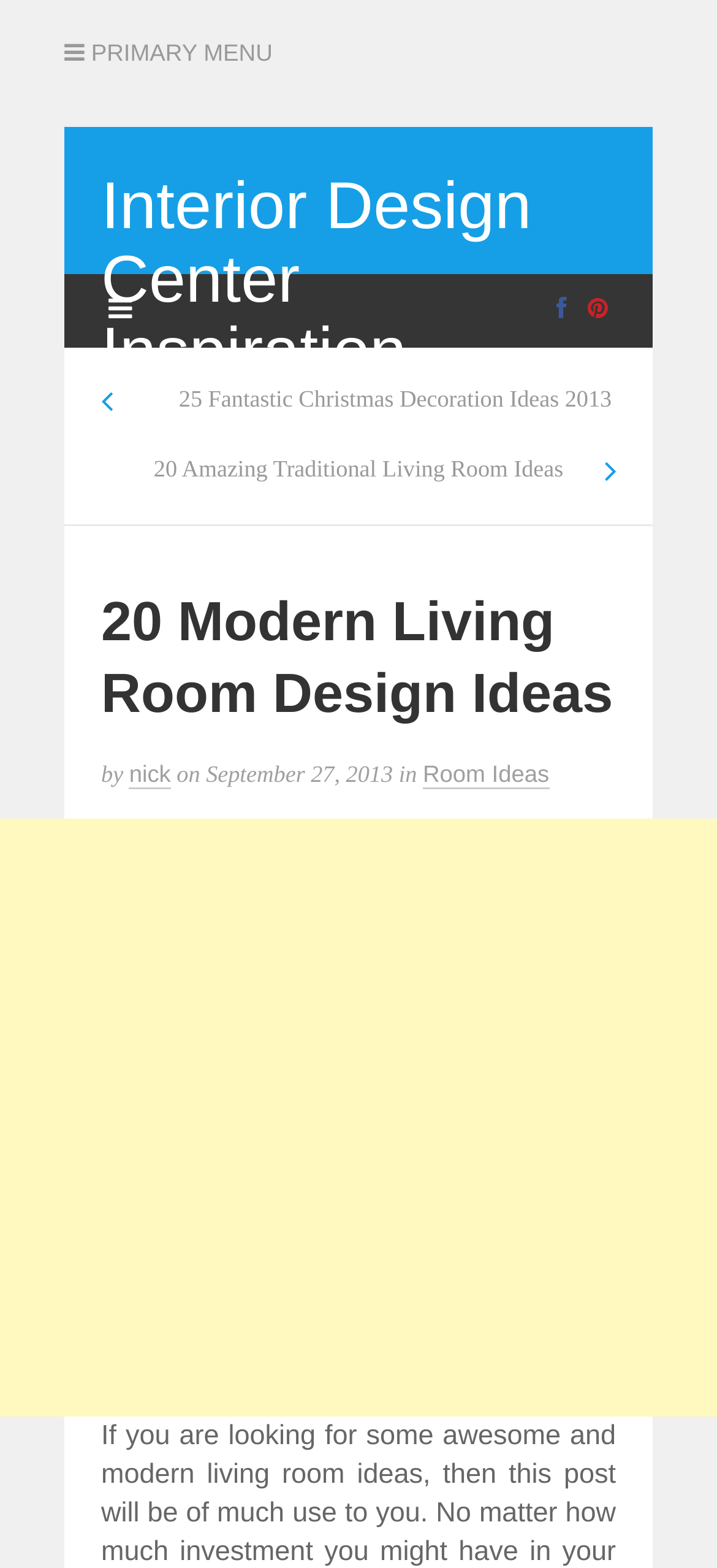How many links are provided for related design ideas?
Give a single word or phrase as your answer by examining the image.

2